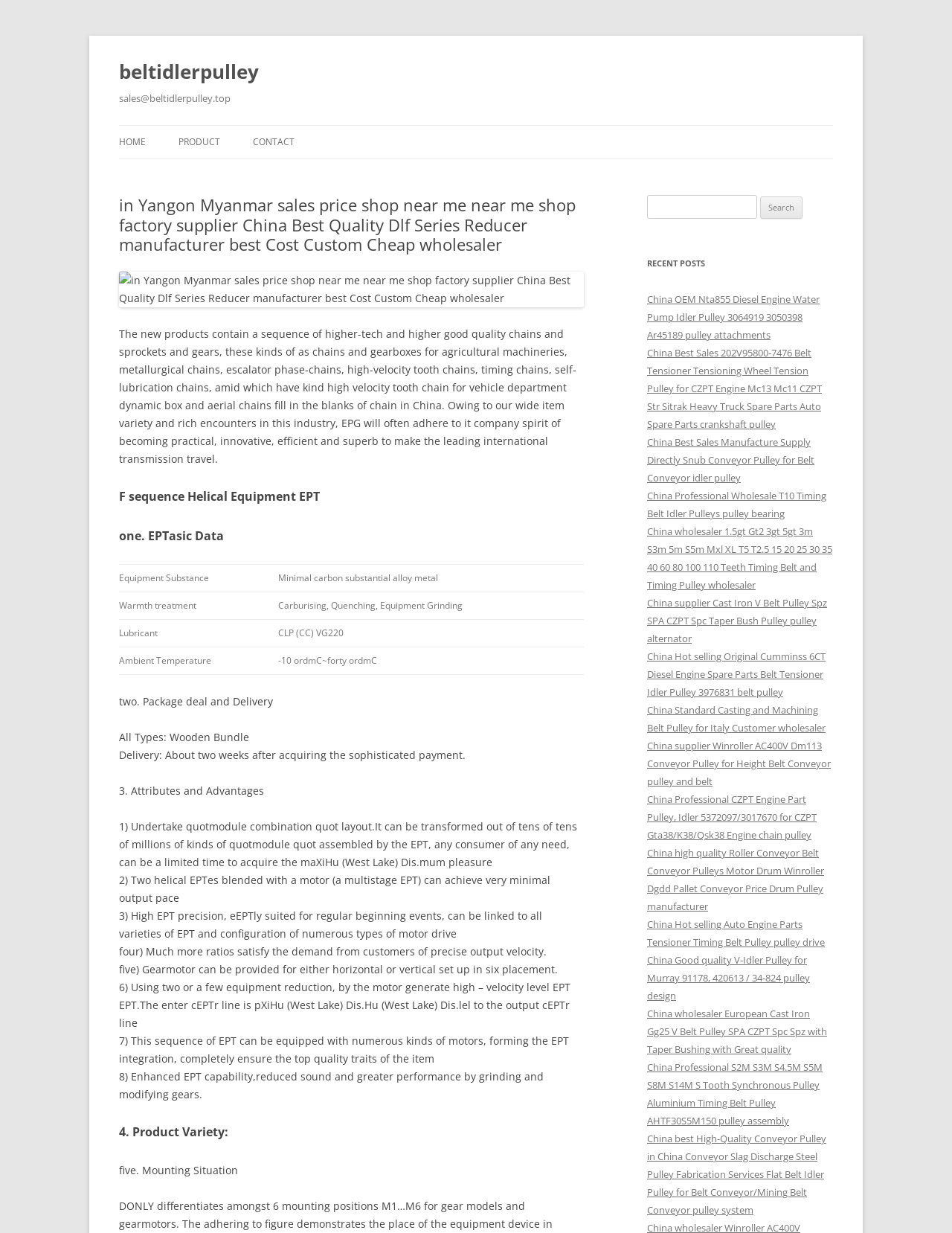Please identify the bounding box coordinates of the clickable region that I should interact with to perform the following instruction: "View the PRODUCT page". The coordinates should be expressed as four float numbers between 0 and 1, i.e., [left, top, right, bottom].

[0.188, 0.102, 0.231, 0.129]